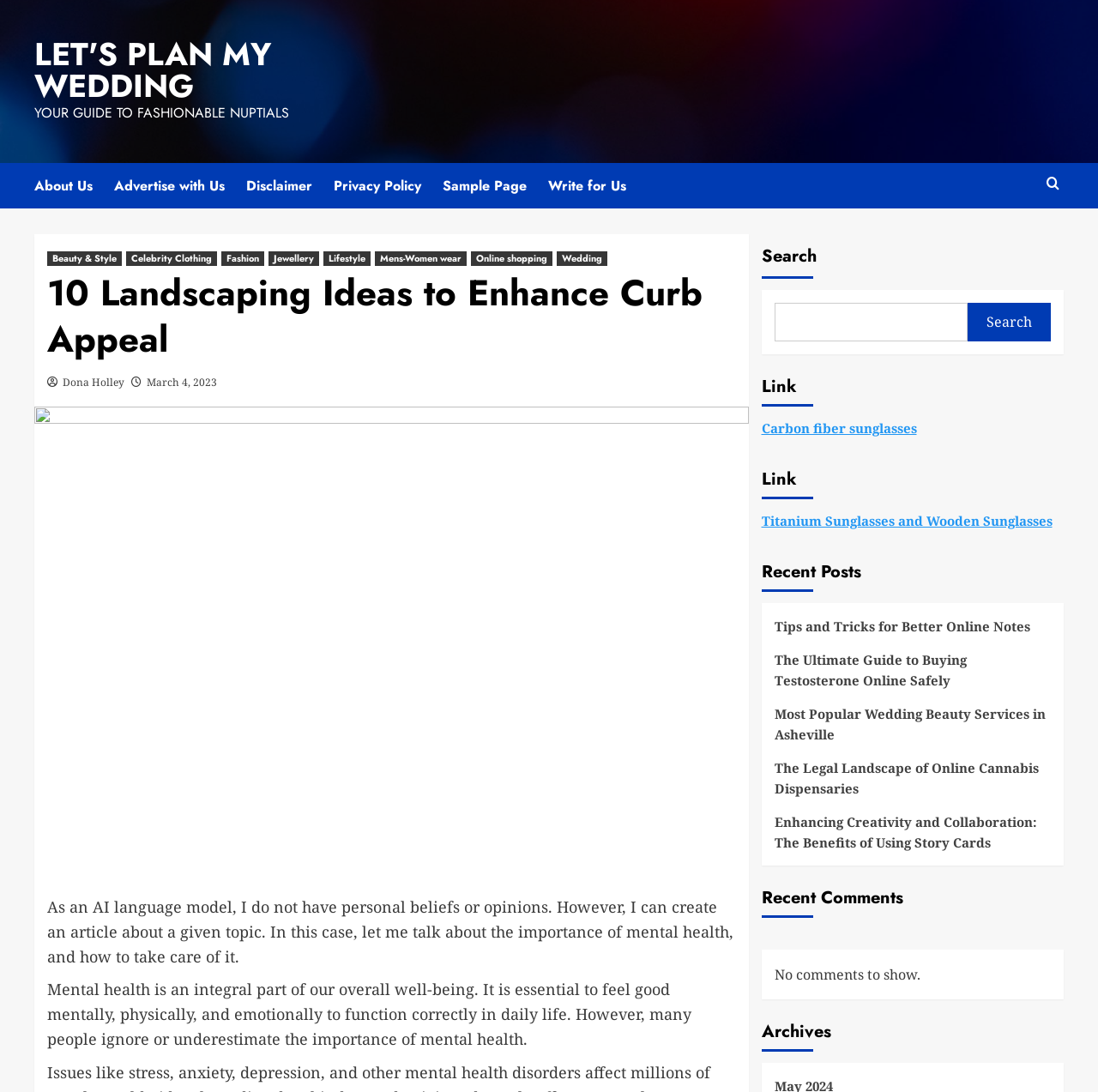What is the purpose of the 'Archives' section?
Answer with a single word or short phrase according to what you see in the image.

To access past articles